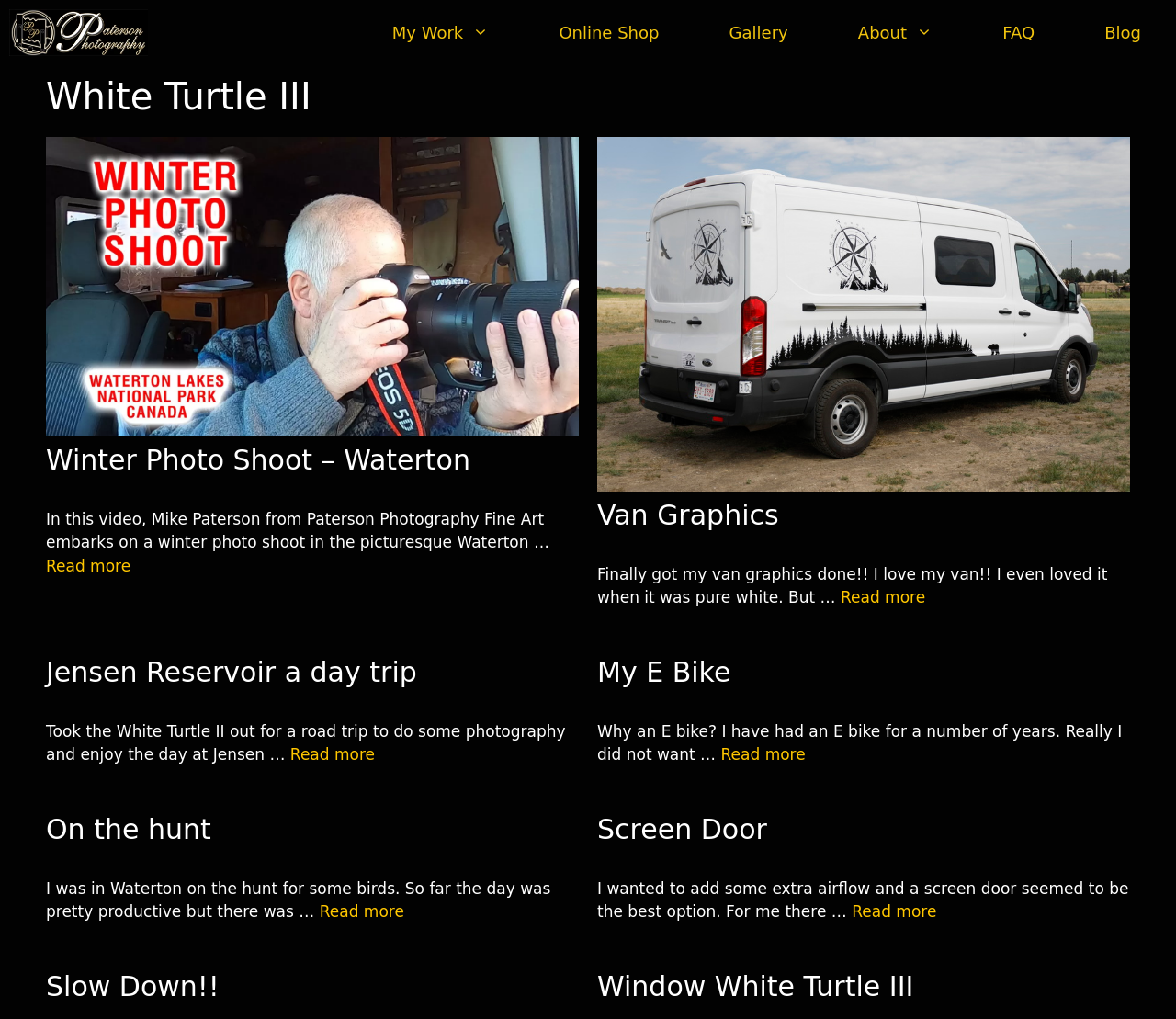What is the name of the national park?
Respond to the question with a single word or phrase according to the image.

Waterton Lakes National Park